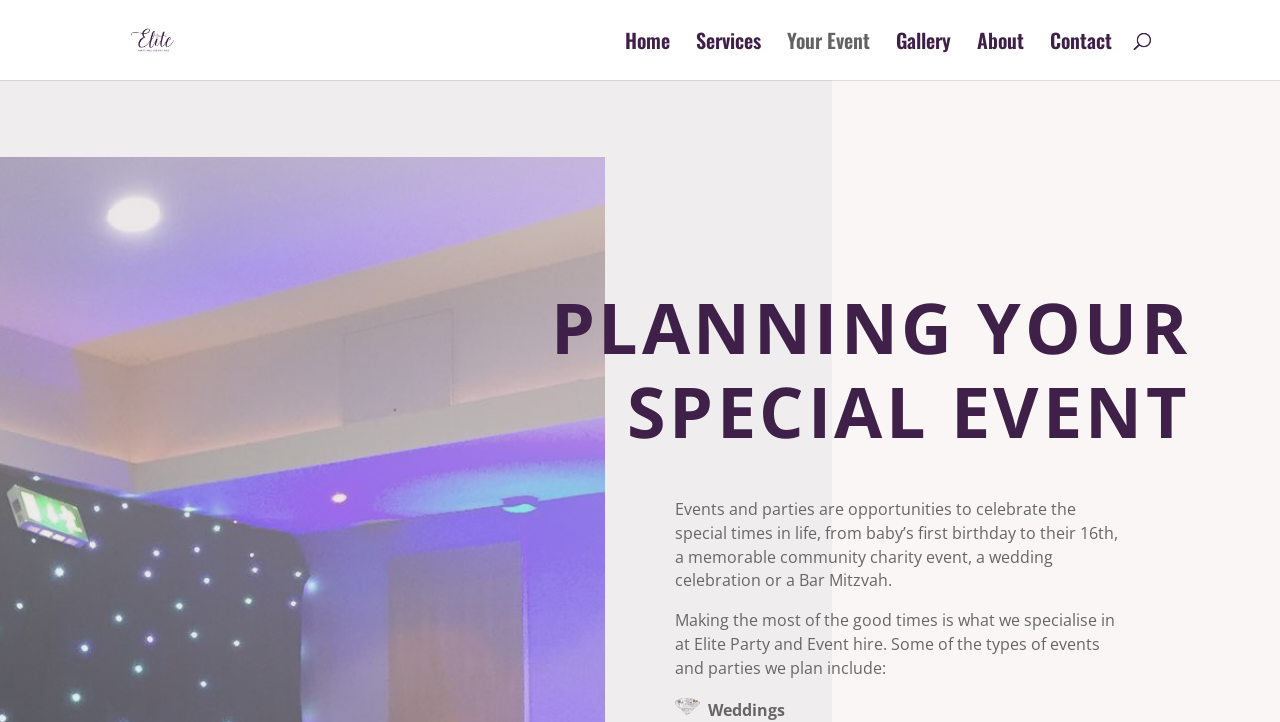Ascertain the bounding box coordinates for the UI element detailed here: "Services". The coordinates should be provided as [left, top, right, bottom] with each value being a float between 0 and 1.

[0.544, 0.046, 0.595, 0.111]